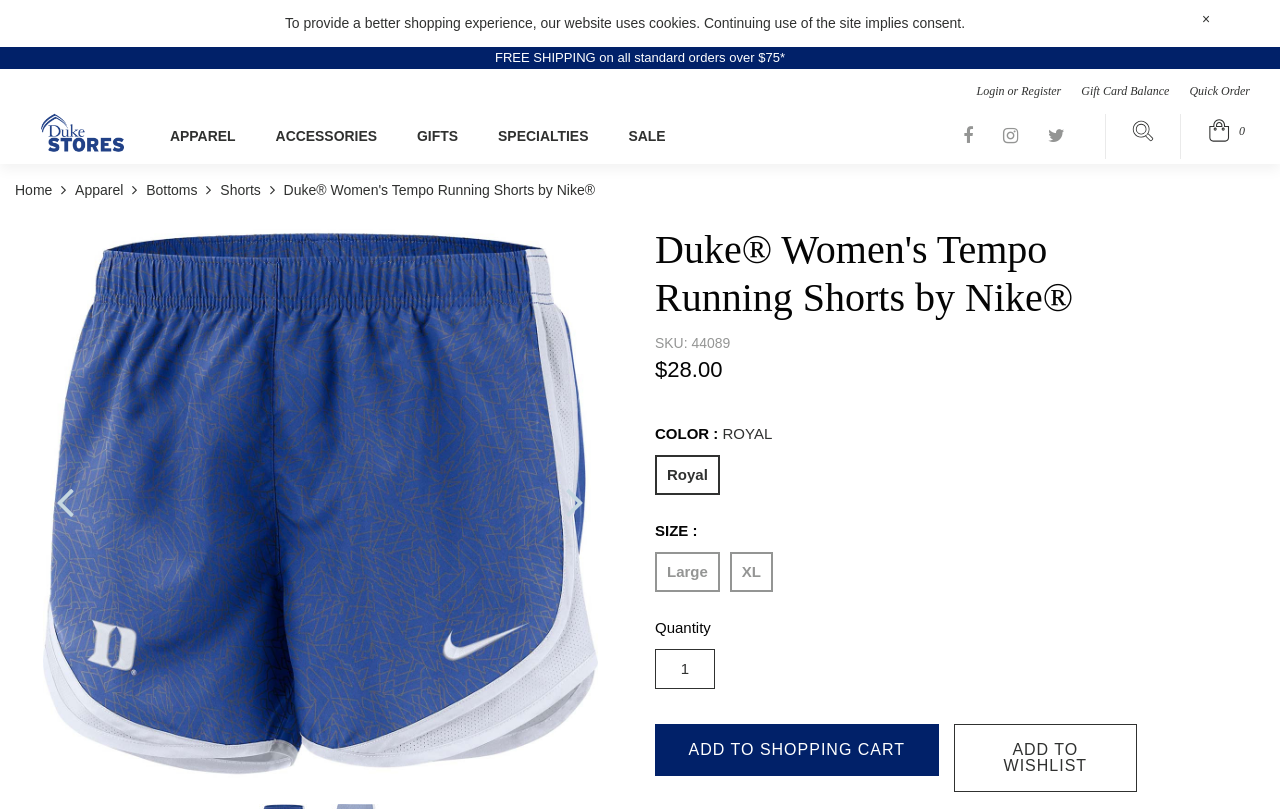Refer to the screenshot and answer the following question in detail:
Is the 'Large' size radio button checked by default?

I found the 'Large' size radio button by looking at the LabelText element with the text 'Large' and then finding the corresponding radio button element, which has the attribute 'checked: false', indicating that it is not checked by default.